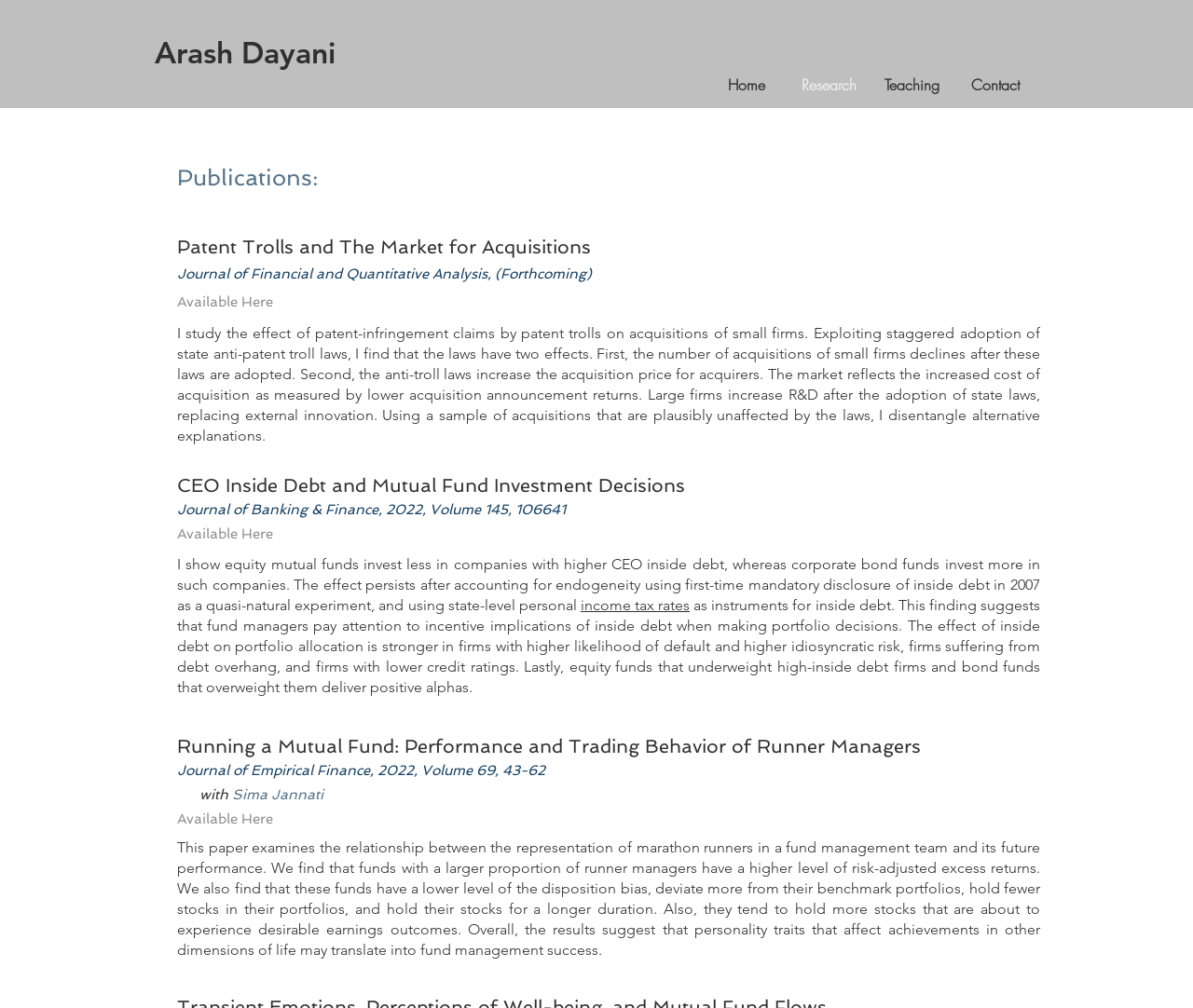Find the bounding box coordinates corresponding to the UI element with the description: "Research". The coordinates should be formatted as [left, top, right, bottom], with values as floats between 0 and 1.

[0.66, 0.071, 0.73, 0.098]